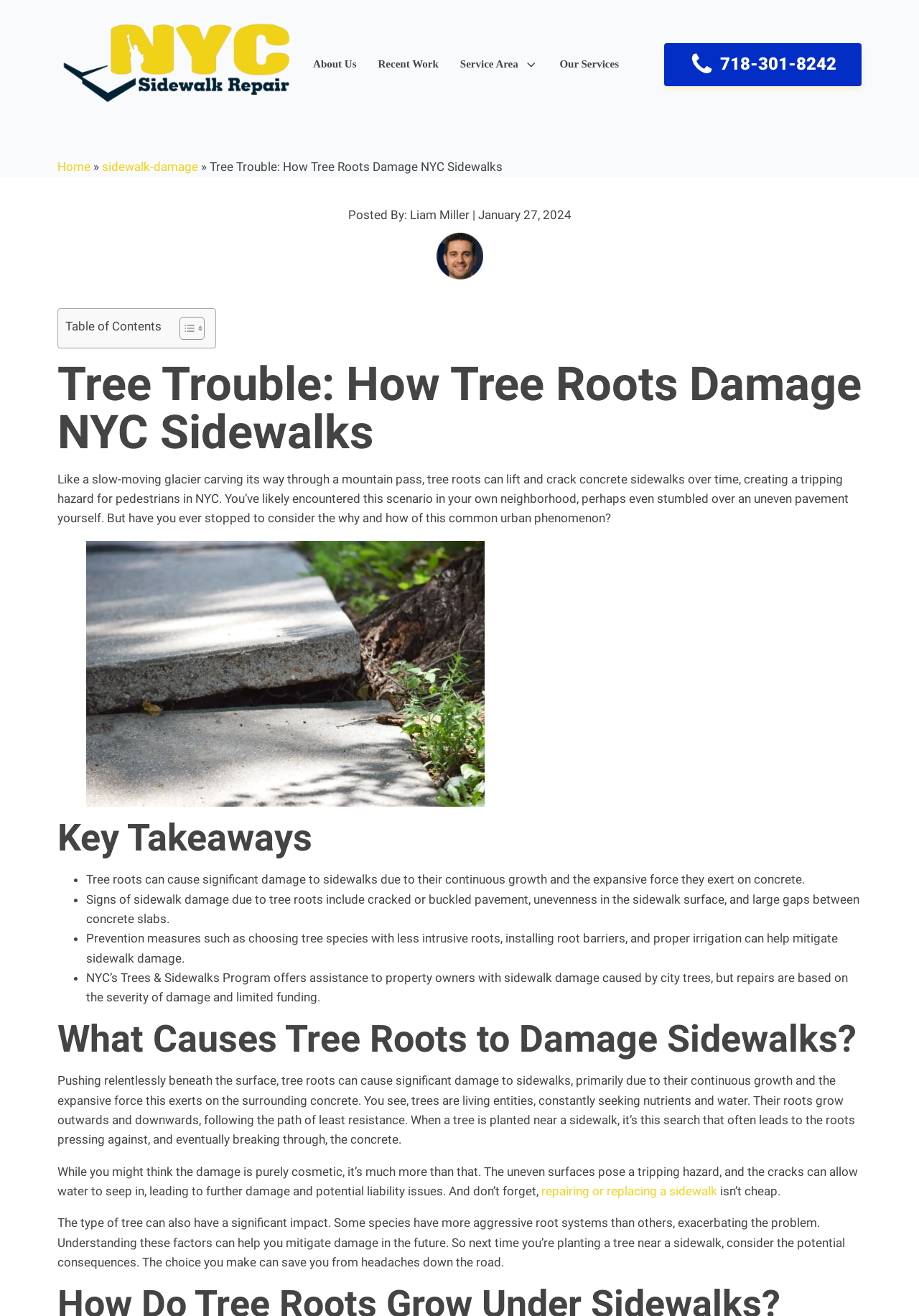From the webpage screenshot, predict the bounding box coordinates (top-left x, top-left y, bottom-right x, bottom-right y) for the UI element described here: repairing or replacing a sidewalk

[0.589, 0.9, 0.78, 0.911]